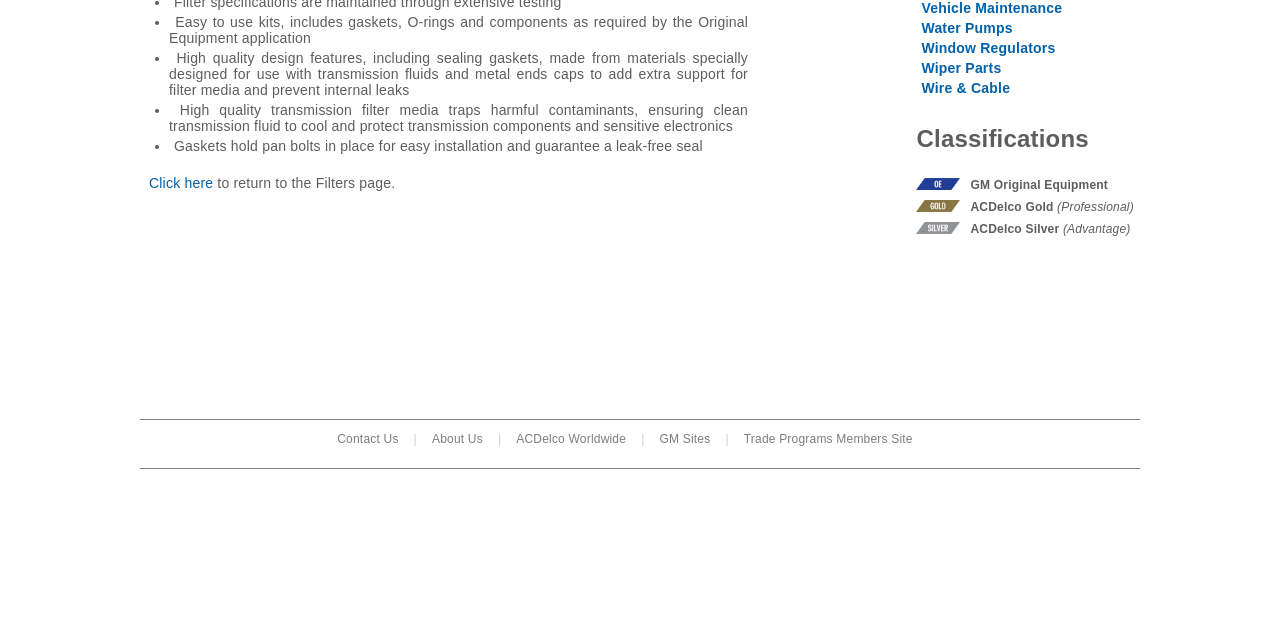Determine the bounding box for the described HTML element: "Trade Programs Members Site". Ensure the coordinates are four float numbers between 0 and 1 in the format [left, top, right, bottom].

[0.581, 0.675, 0.725, 0.697]